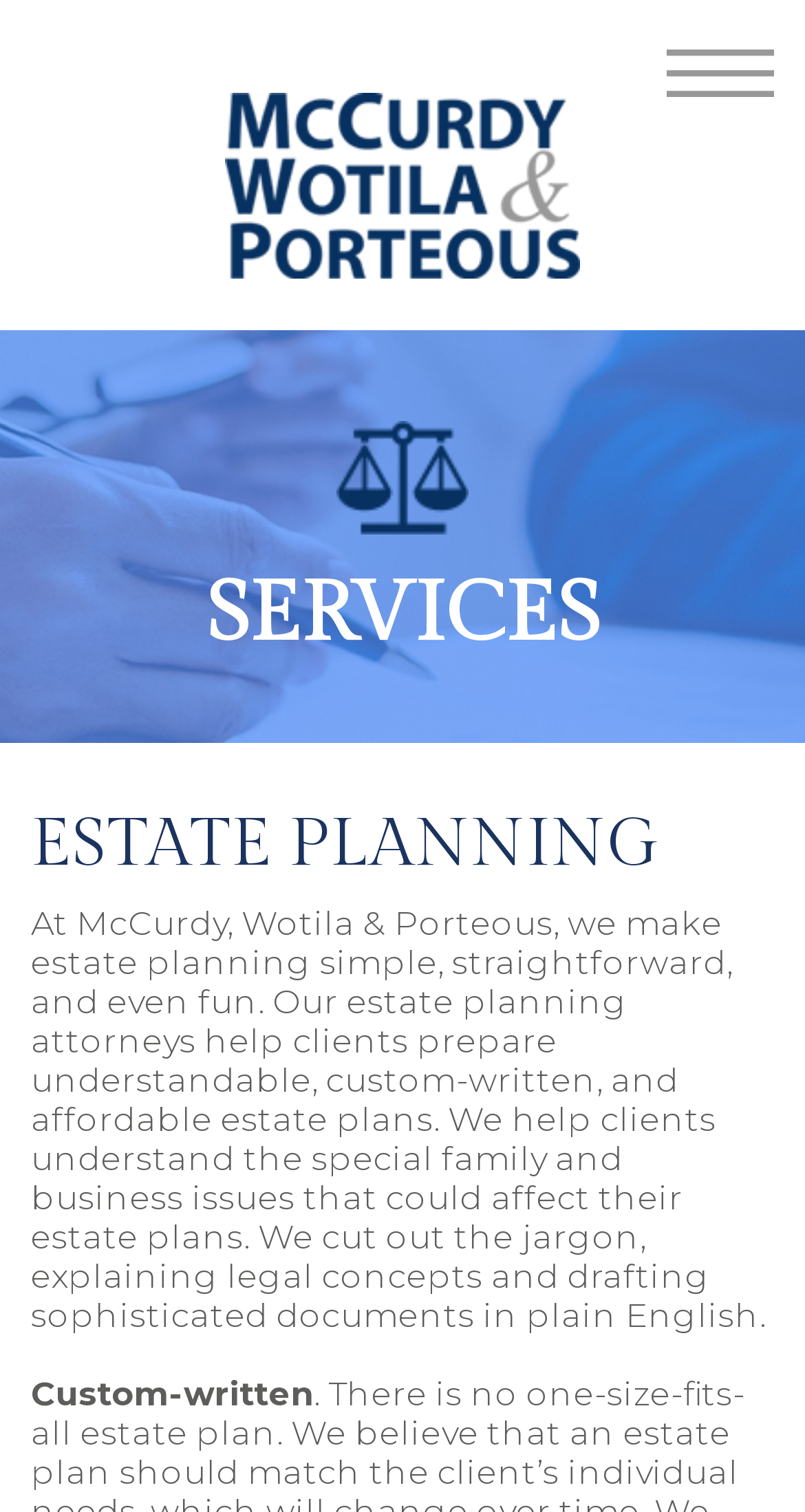Generate a comprehensive description of the contents of the webpage.

The webpage is about Estate Planning services offered by McCurdy Wotilla & Porteous Legal. At the top, there is a link to the law firm's name, positioned roughly in the middle of the page. Below the link, there is a heading titled "SERVICES" that spans almost the entire width of the page. 

Further down, there is another heading titled "ESTATE PLANNING" that is also wide and positioned below the "SERVICES" heading. Under the "ESTATE PLANNING" heading, there is a block of text that describes the estate planning services offered by the law firm. This text is positioned near the left edge of the page and takes up most of the vertical space. The text explains that the law firm's estate planning attorneys help clients prepare custom-written and affordable estate plans, and that they explain legal concepts in plain English.

There is a small amount of whitespace below the main block of text, followed by a single word "Custom-written" that is positioned near the left edge of the page, close to the bottom.